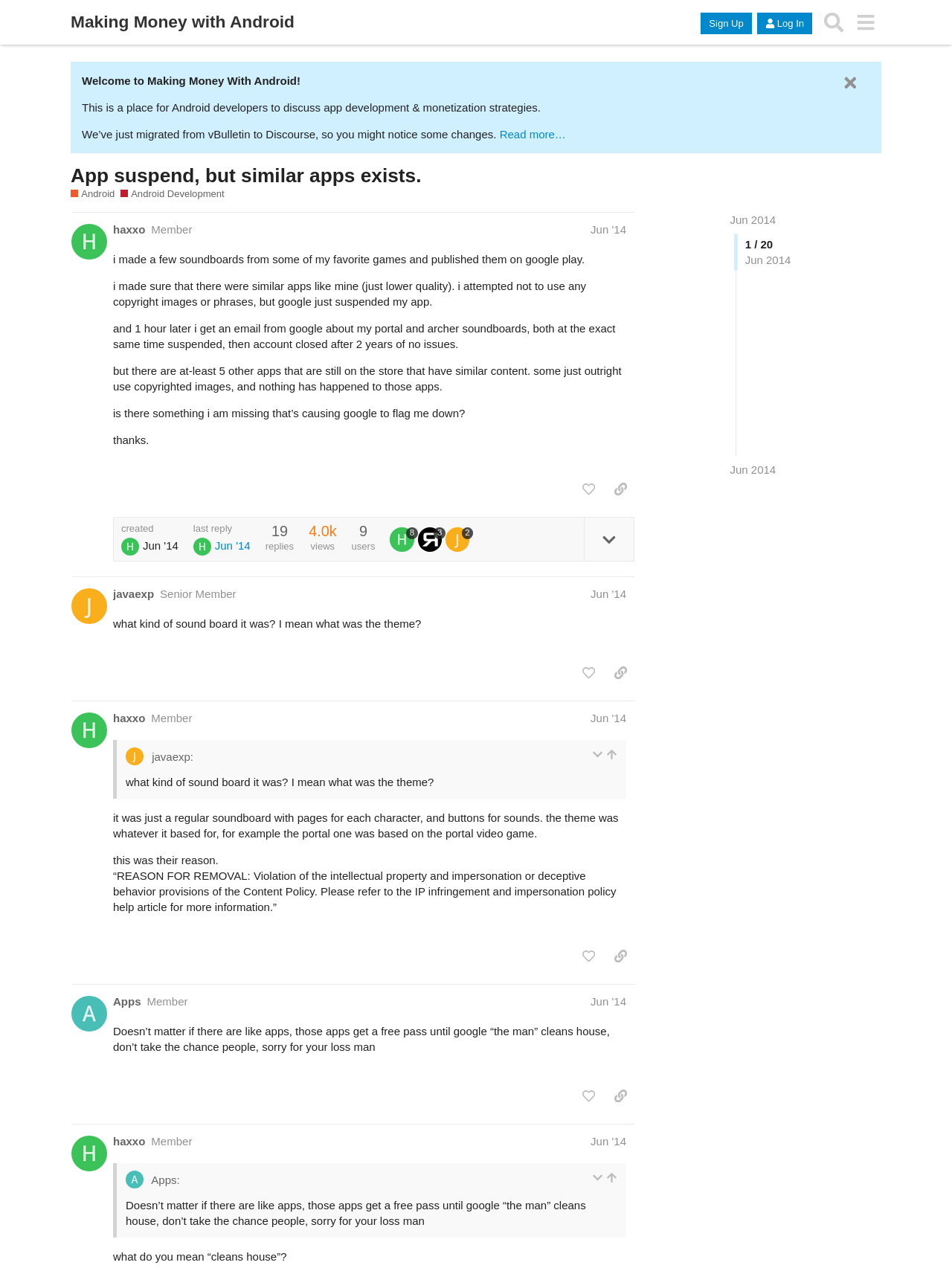Provide a brief response in the form of a single word or phrase:
What is the name of the forum?

Making Money with Android